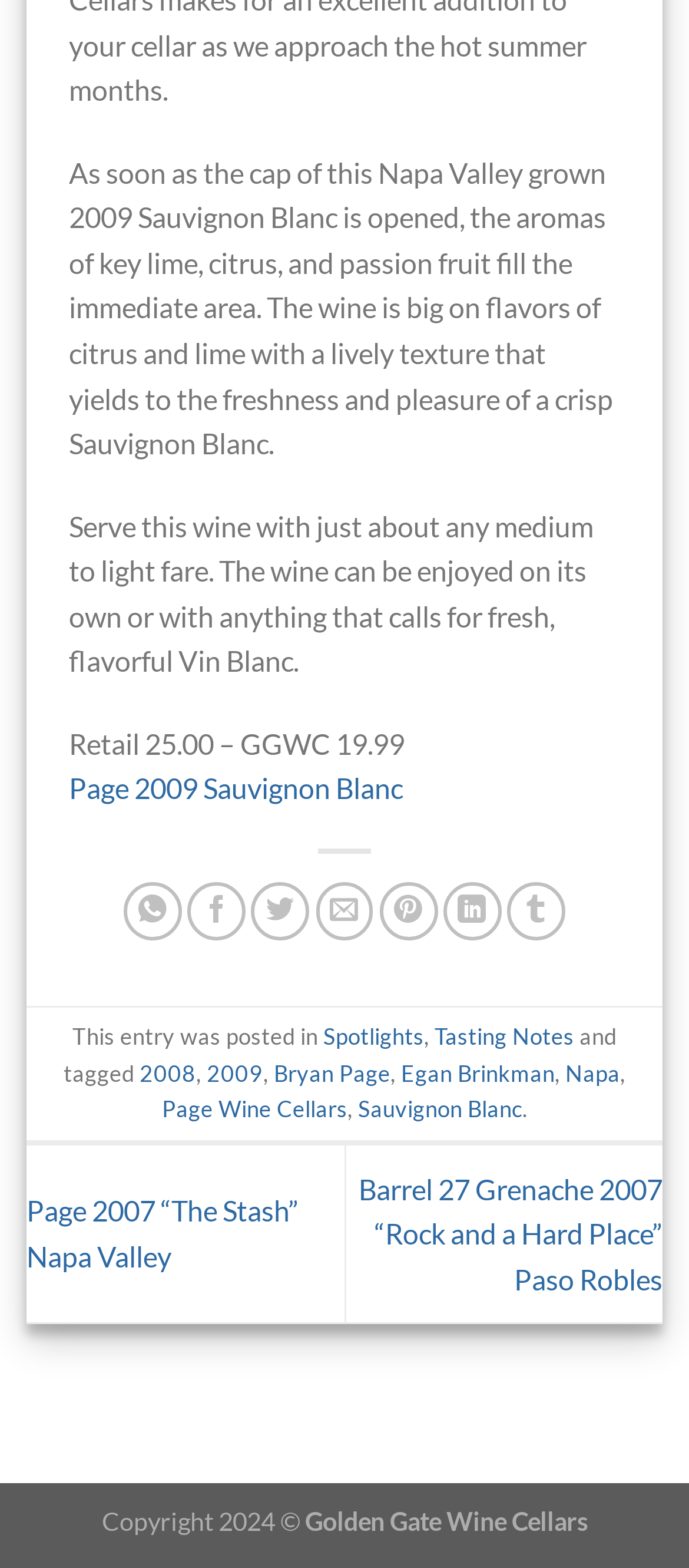Highlight the bounding box coordinates of the element you need to click to perform the following instruction: "View Page 2009 Sauvignon Blanc."

[0.1, 0.492, 0.585, 0.513]